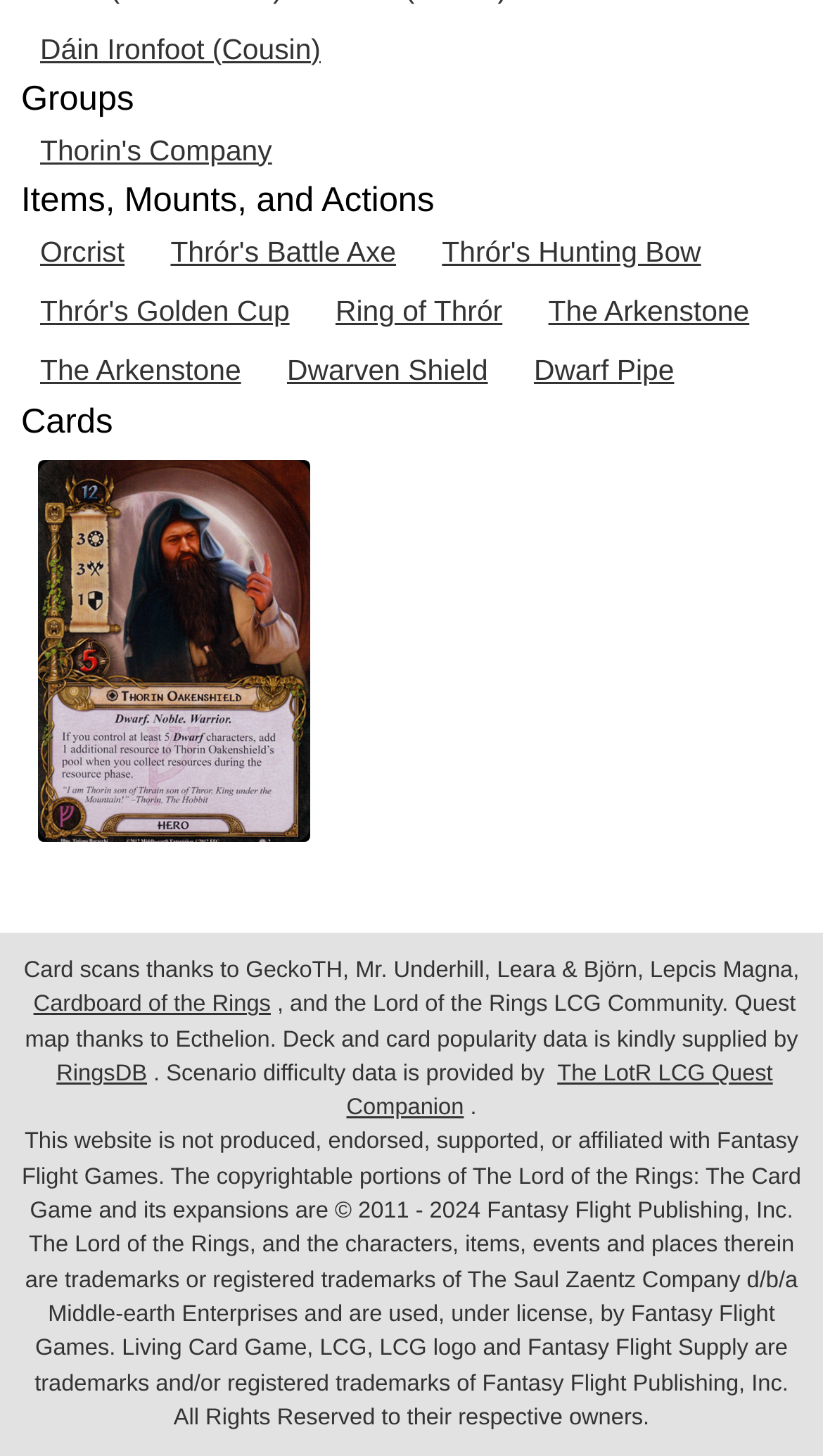Identify the bounding box coordinates of the clickable region necessary to fulfill the following instruction: "Check 'Thorin Oakenshield (Leadership Hero)'". The bounding box coordinates should be four float numbers between 0 and 1, i.e., [left, top, right, bottom].

[0.046, 0.316, 0.377, 0.578]